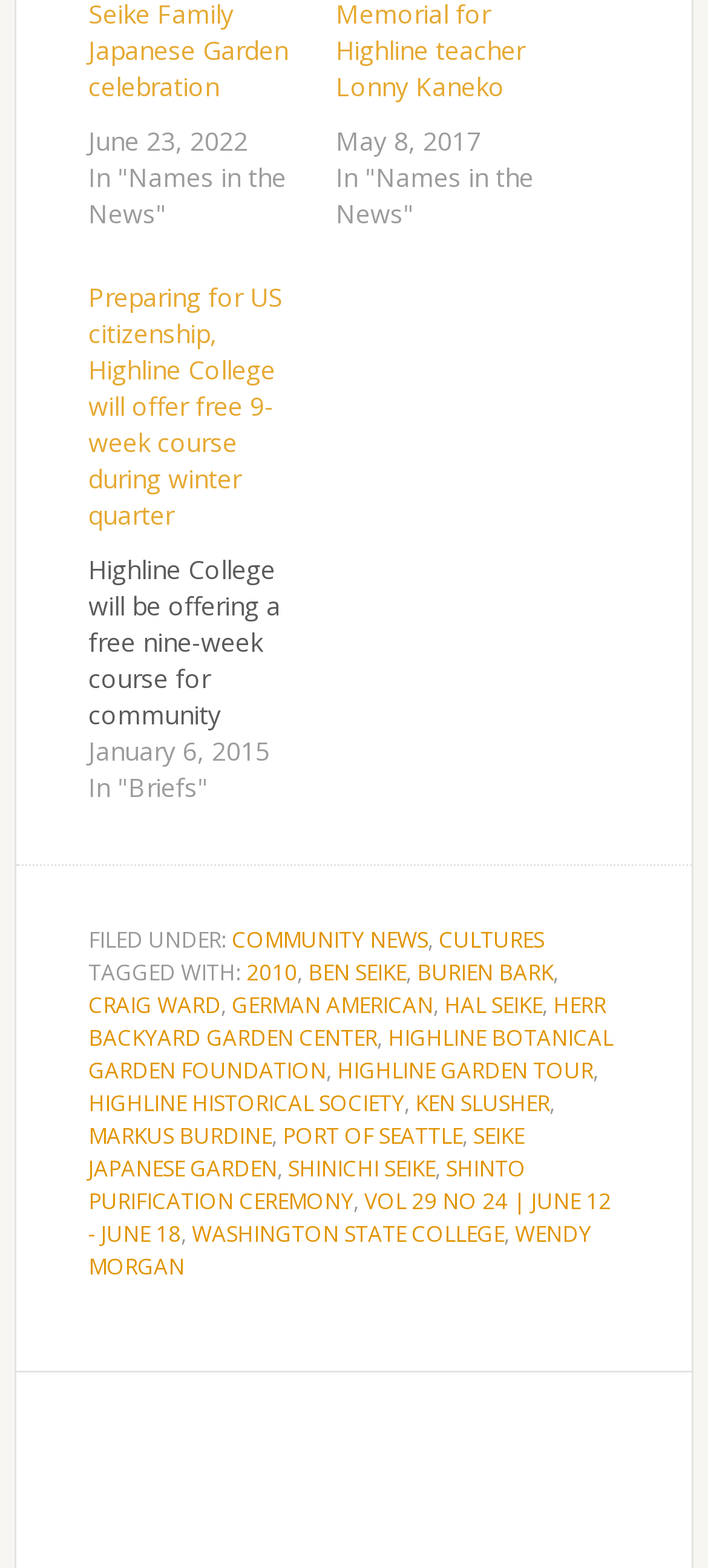Find the bounding box coordinates of the clickable area required to complete the following action: "Explore the category COMMUNITY NEWS".

[0.328, 0.59, 0.605, 0.61]